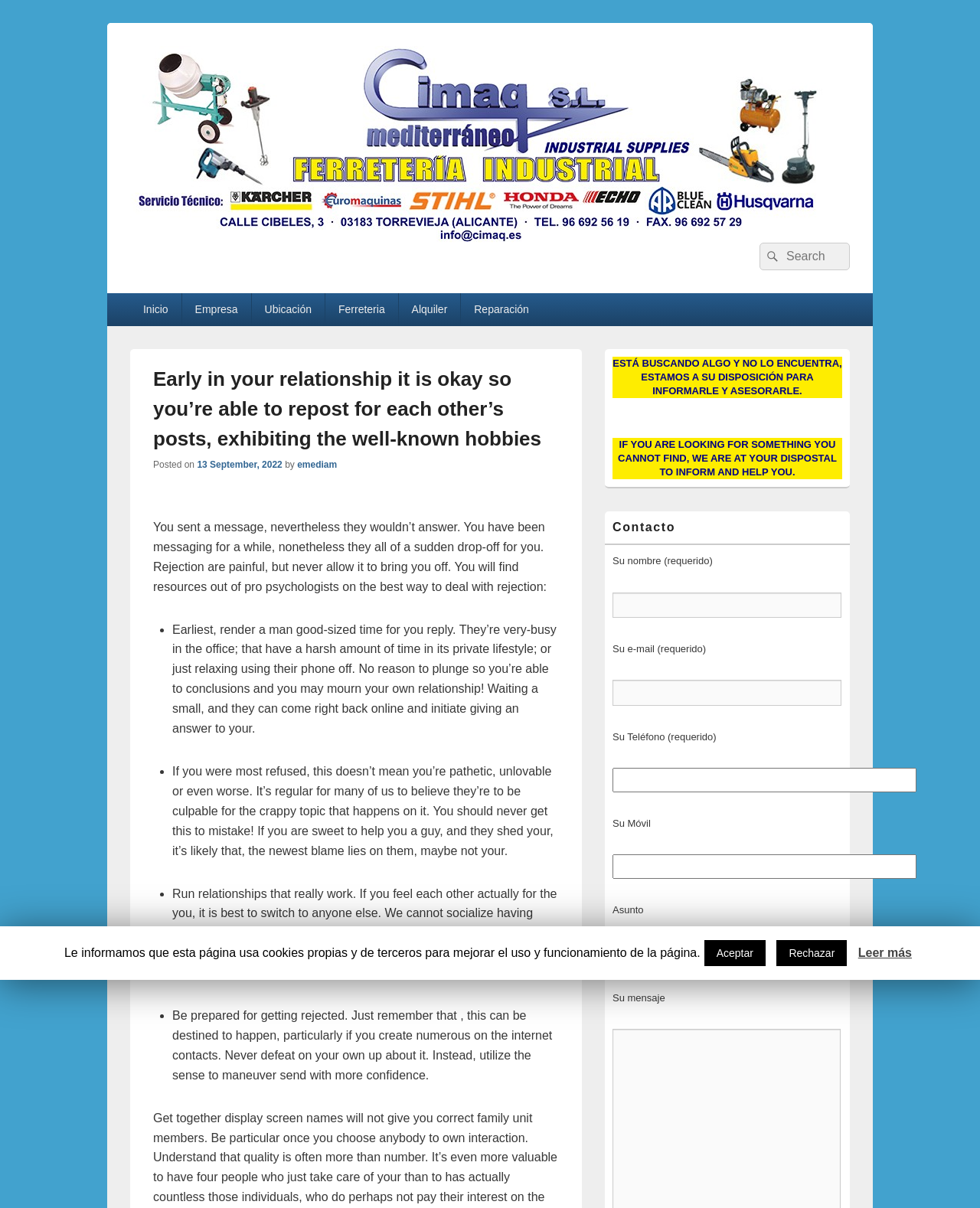Identify the title of the webpage and provide its text content.

Early in your relationship it is okay so you’re able to repost for each other’s posts, exhibiting the well-known hobbies